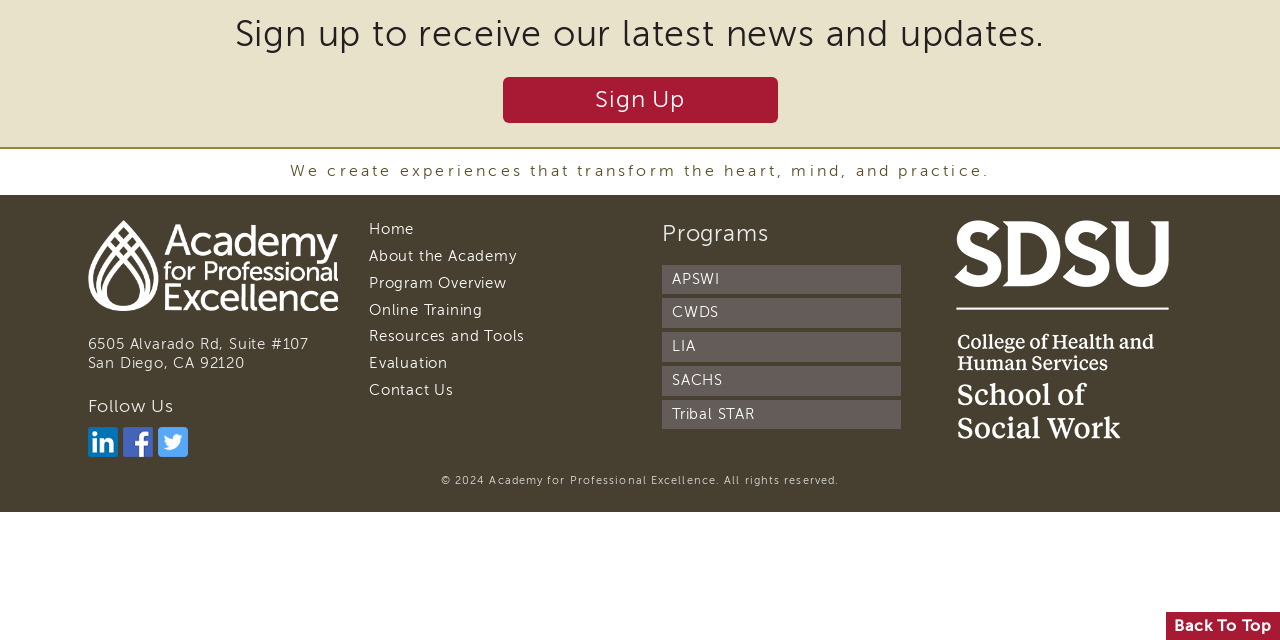Determine the bounding box of the UI element mentioned here: "Resources and Tools footer navigation". The coordinates must be in the format [left, top, right, bottom] with values ranging from 0 to 1.

[0.288, 0.513, 0.41, 0.538]